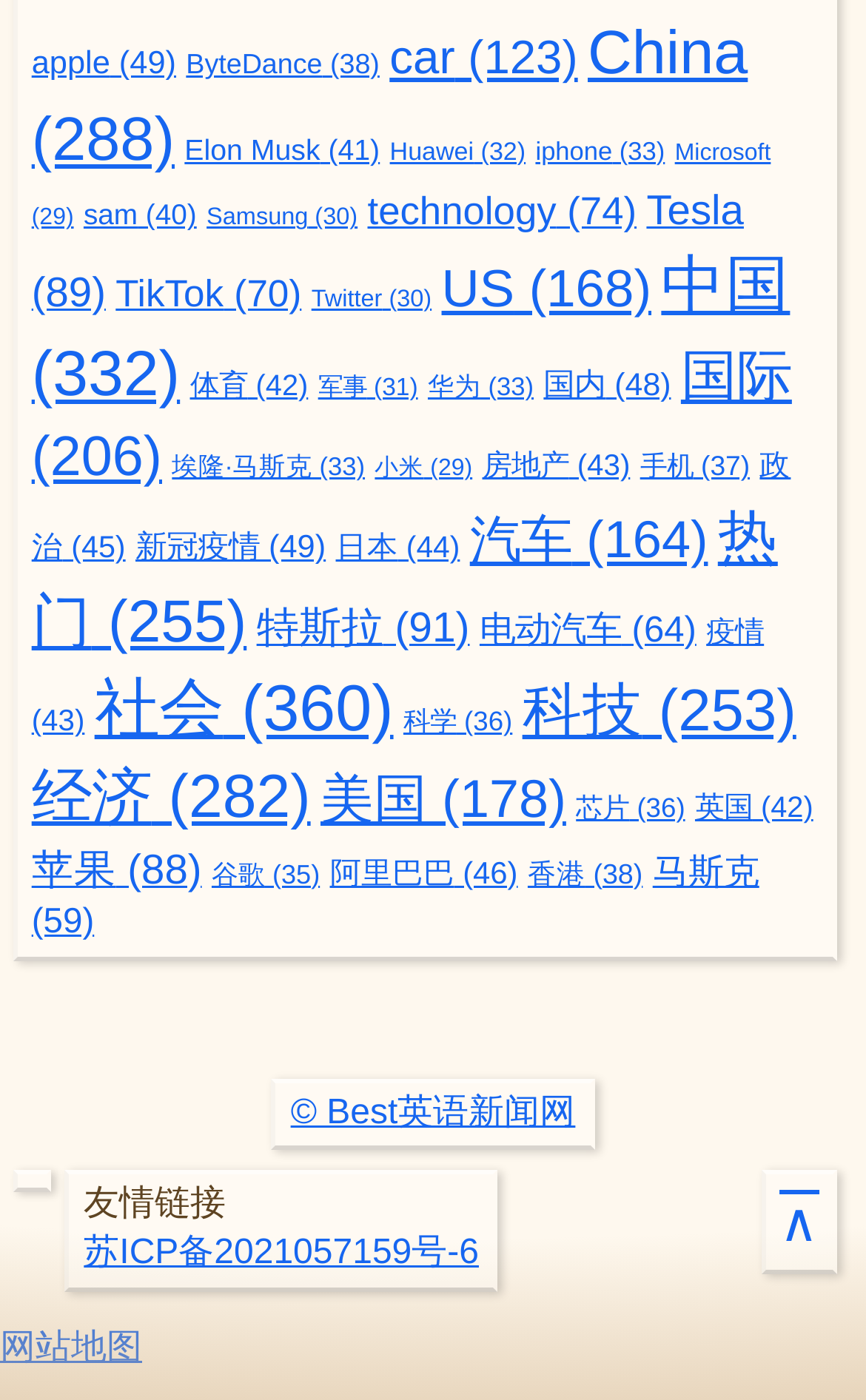Respond to the question below with a concise word or phrase:
How many categories are related to technology?

at least 5